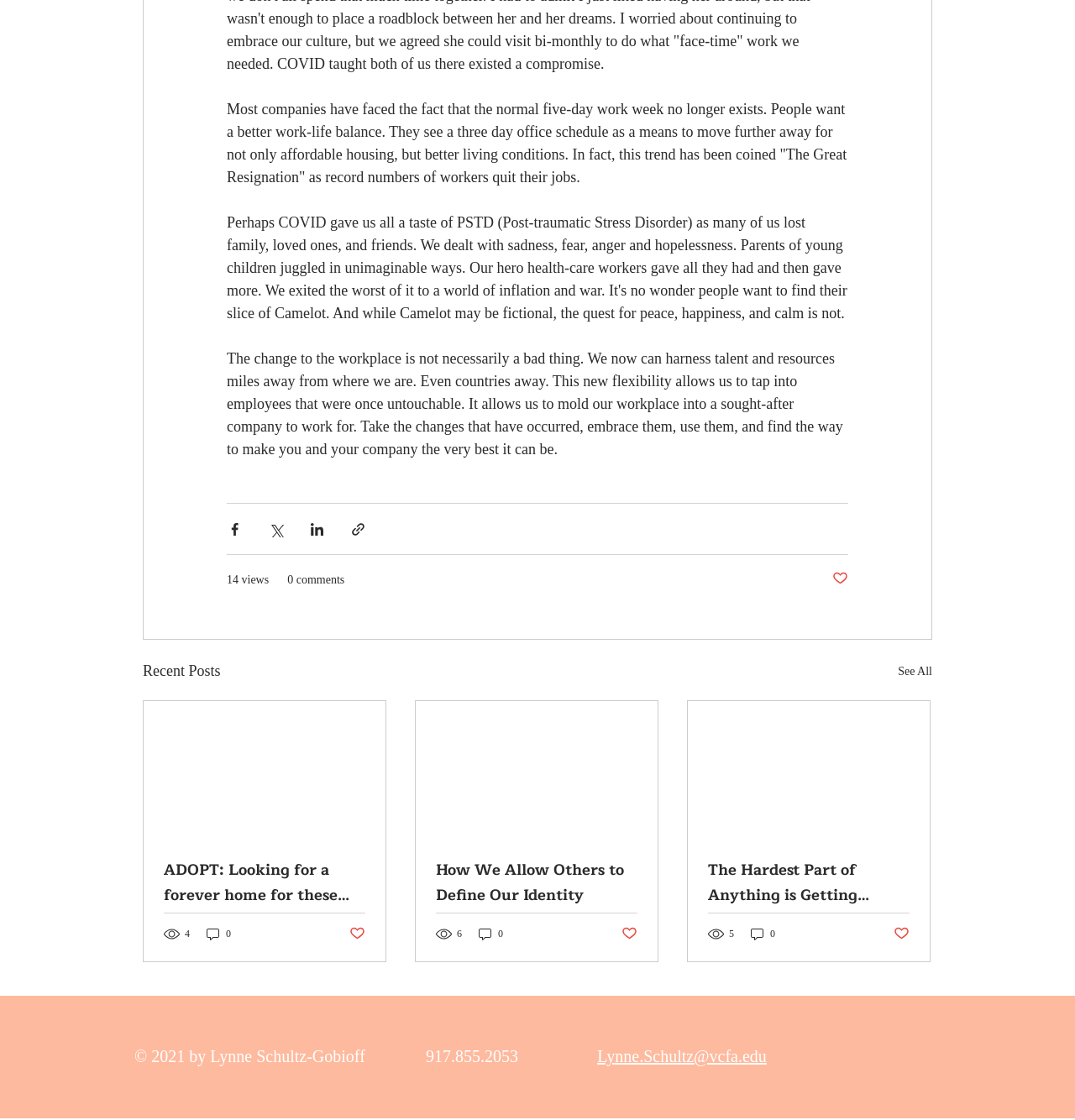Please specify the bounding box coordinates of the clickable region necessary for completing the following instruction: "See all recent posts". The coordinates must consist of four float numbers between 0 and 1, i.e., [left, top, right, bottom].

[0.835, 0.589, 0.867, 0.61]